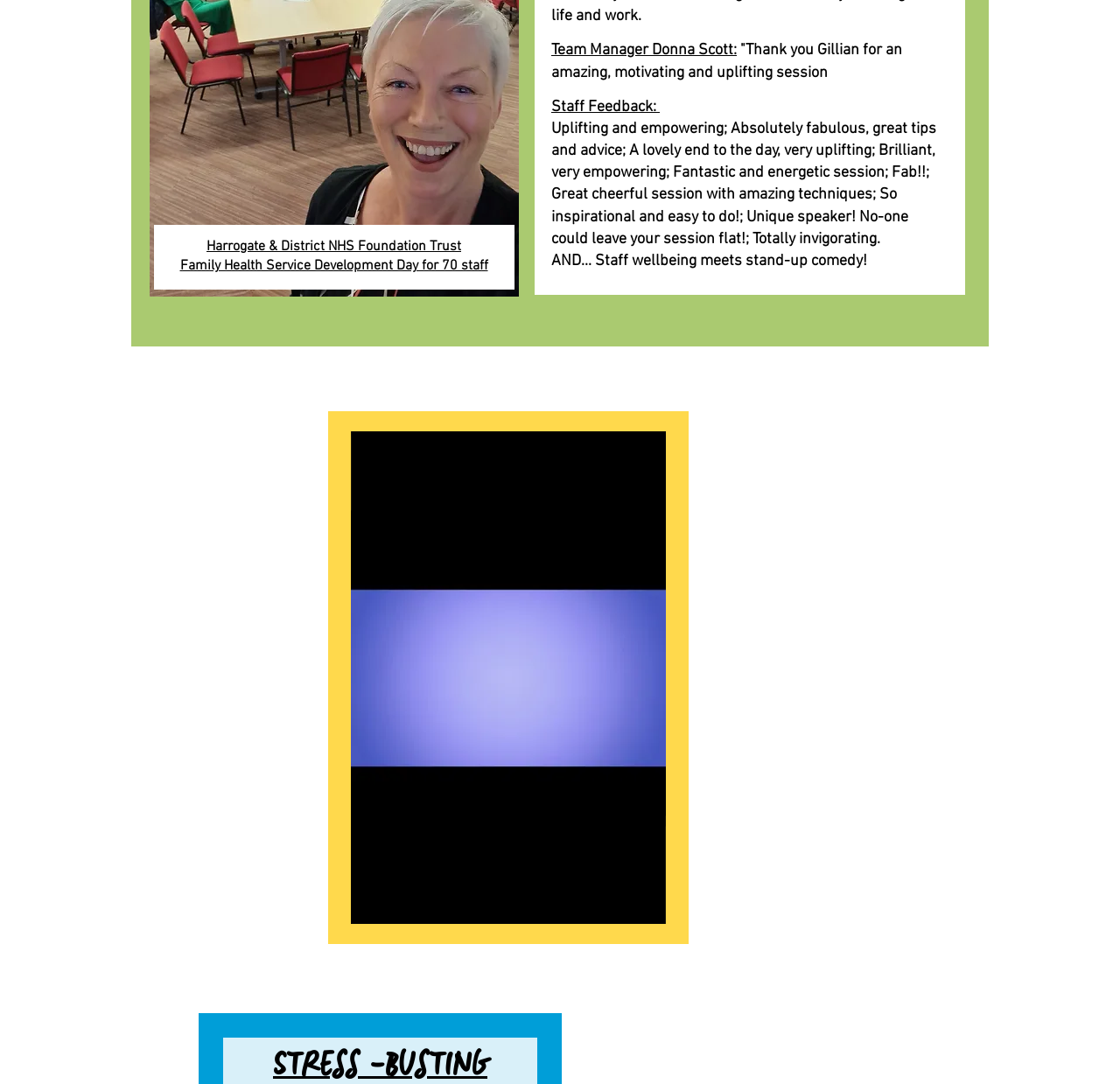Please give a short response to the question using one word or a phrase:
What is the purpose of the button with the text 'Play video'?

To play a video